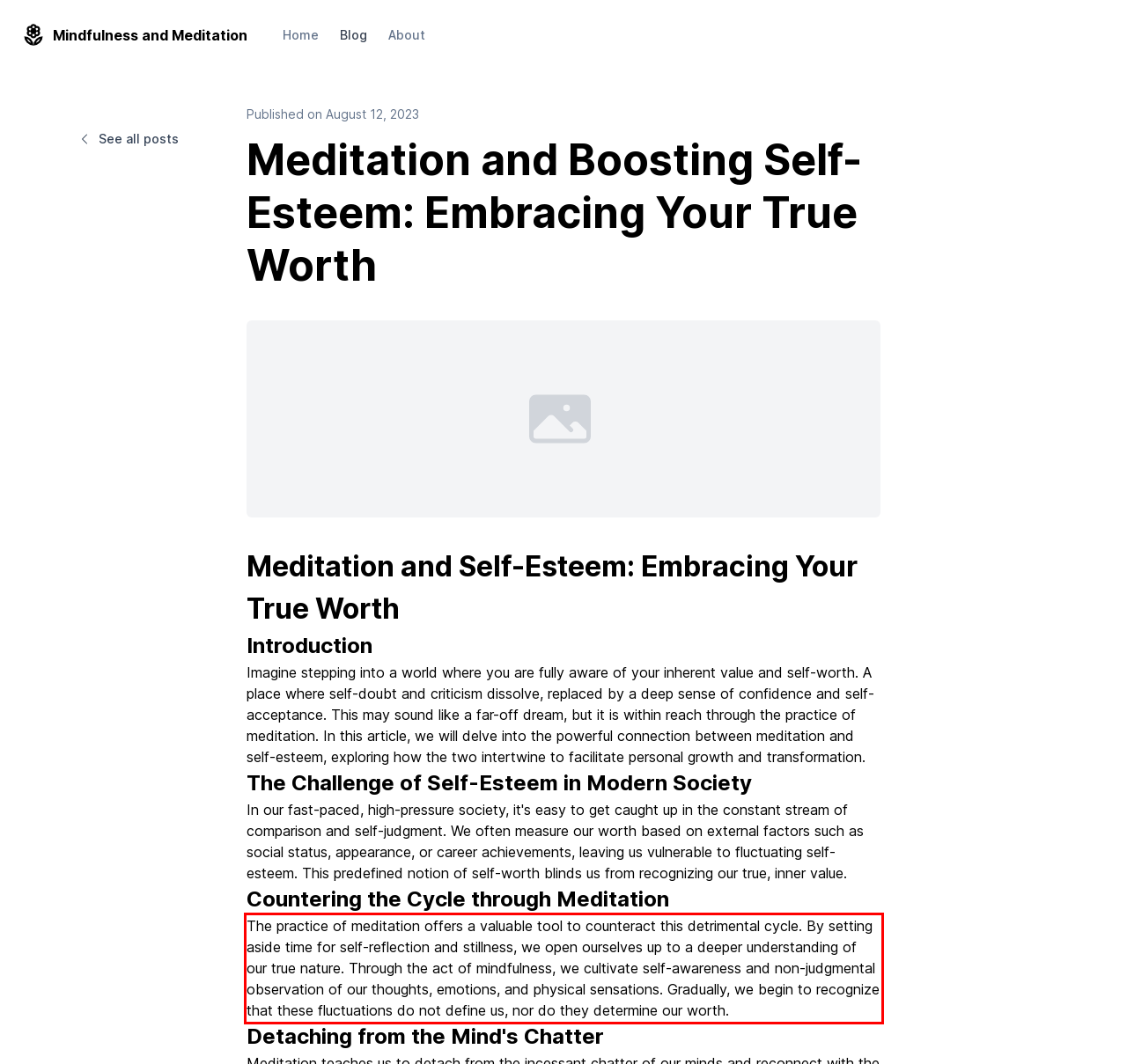You are provided with a screenshot of a webpage containing a red bounding box. Please extract the text enclosed by this red bounding box.

The practice of meditation offers a valuable tool to counteract this detrimental cycle. By setting aside time for self-reflection and stillness, we open ourselves up to a deeper understanding of our true nature. Through the act of mindfulness, we cultivate self-awareness and non-judgmental observation of our thoughts, emotions, and physical sensations. Gradually, we begin to recognize that these fluctuations do not define us, nor do they determine our worth.